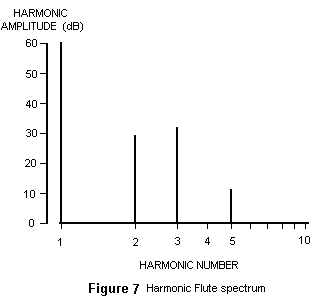Answer the question with a brief word or phrase:
What is the unit of harmonic amplitude on the y-axis?

dB